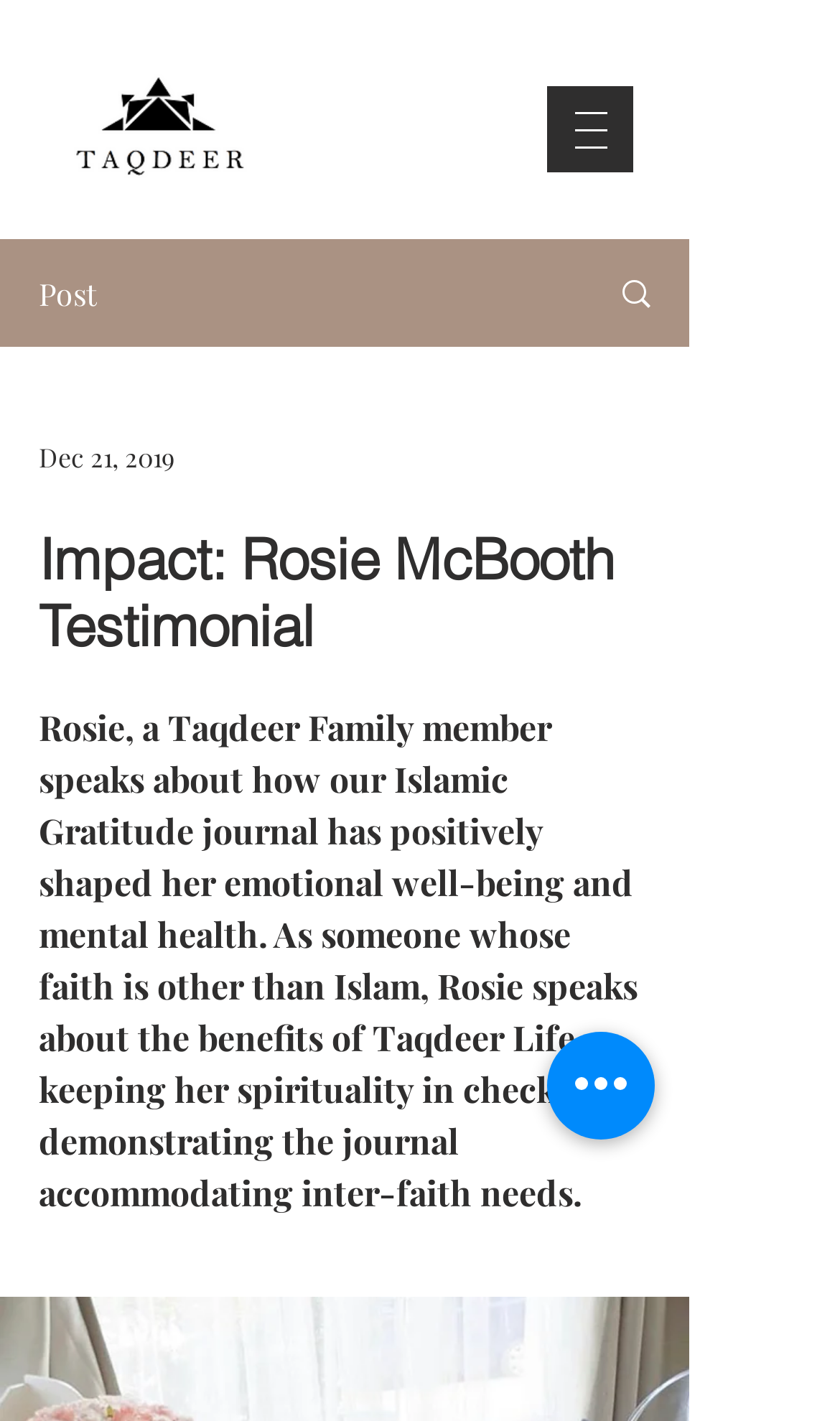Please answer the following question using a single word or phrase: What is the date of the post?

Dec 21, 2019